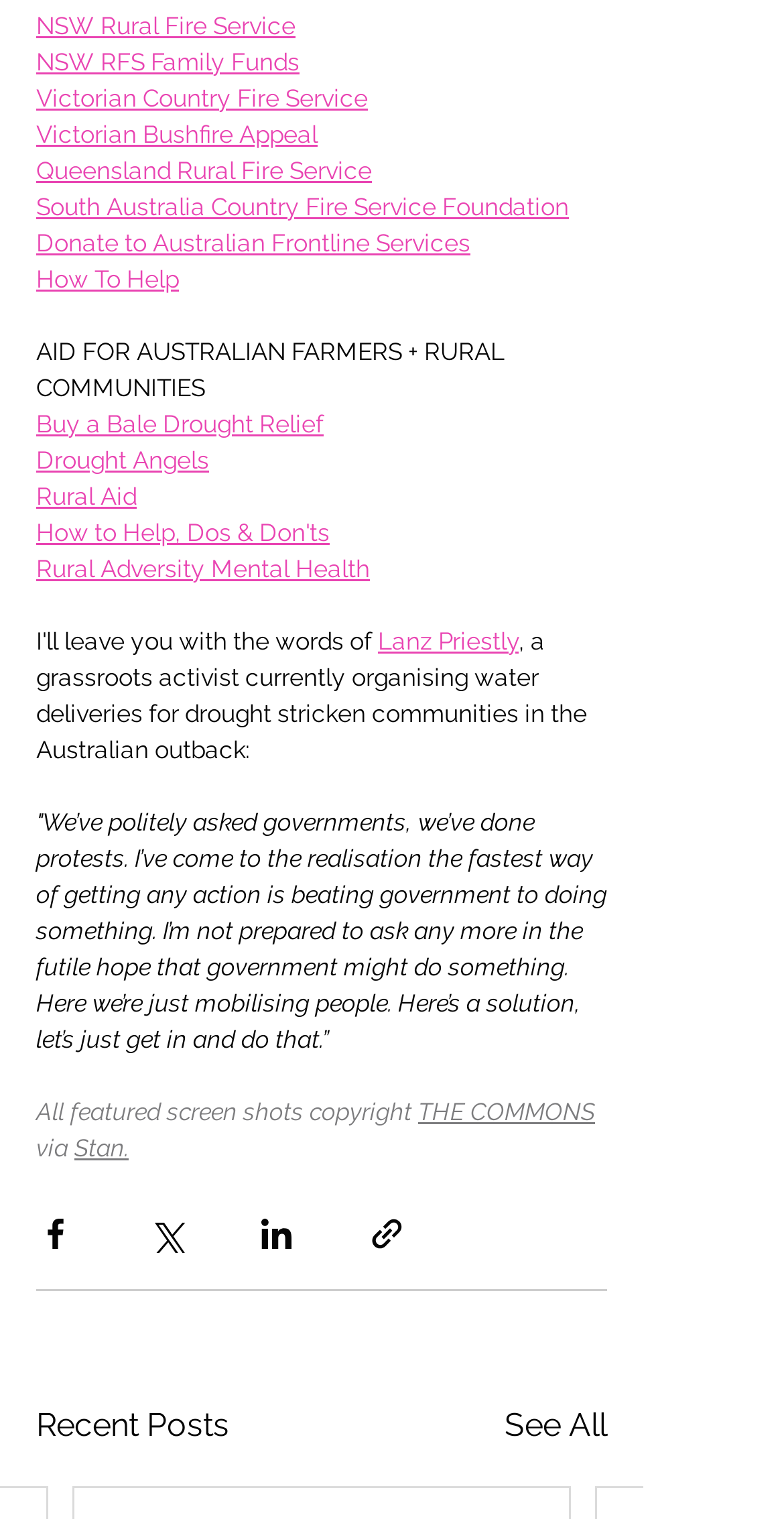What is the name of the organization mentioned at the bottom of the webpage?
Please give a detailed and thorough answer to the question, covering all relevant points.

At the bottom of the webpage, there is a link to 'THE COMMONS', which suggests that this organization is somehow related to the content of the webpage.